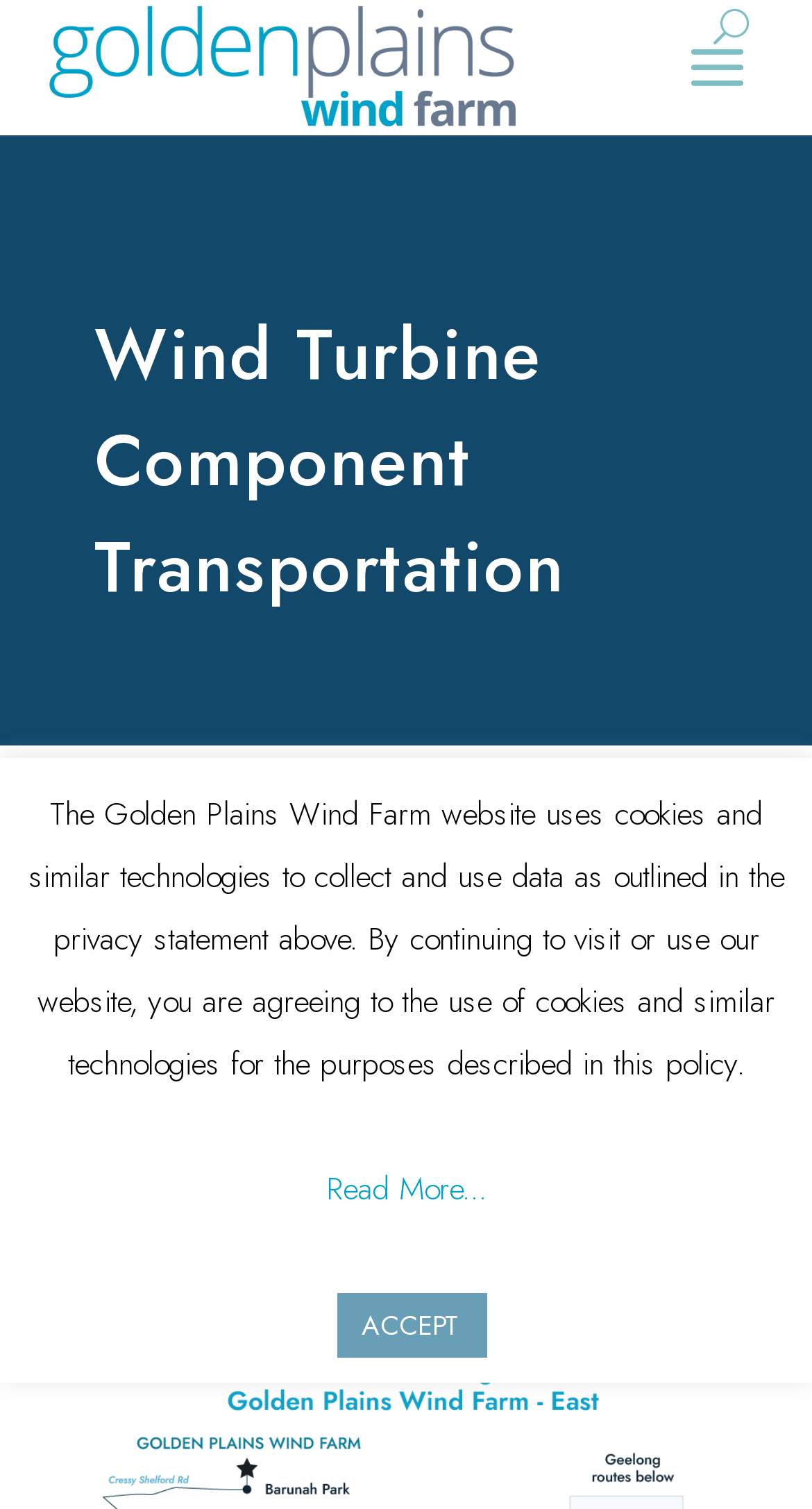Where is the project site located?
Give a thorough and detailed response to the question.

According to the StaticText element, it is mentioned that 'wind turbine and tower components are being trucked from GeelongPort to the project site near Rokewood', which implies that the project site is located near Rokewood.